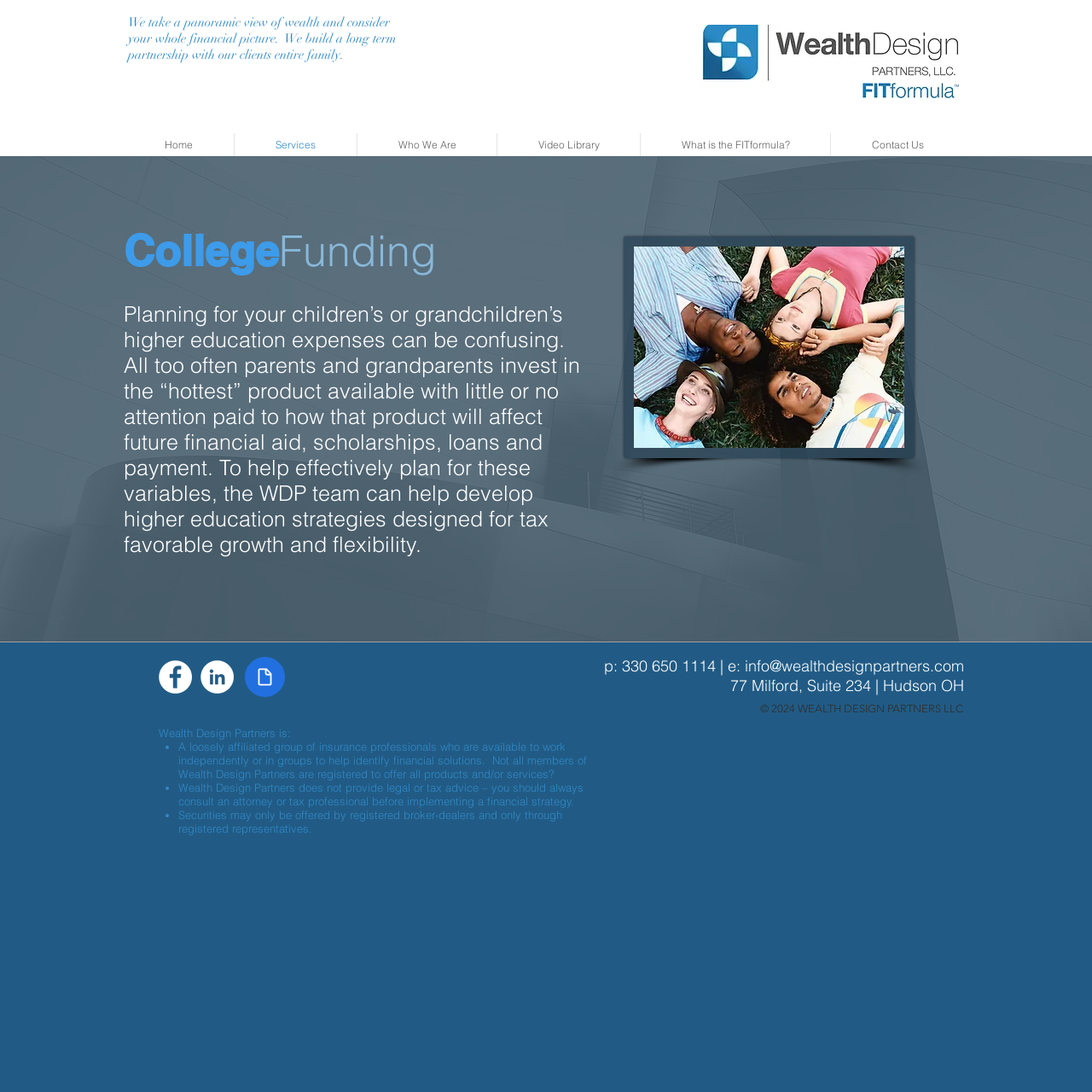Given the element description Who We Are, predict the bounding box coordinates for the UI element in the webpage screenshot. The format should be (top-left x, top-left y, bottom-right x, bottom-right y), and the values should be between 0 and 1.

[0.327, 0.122, 0.455, 0.143]